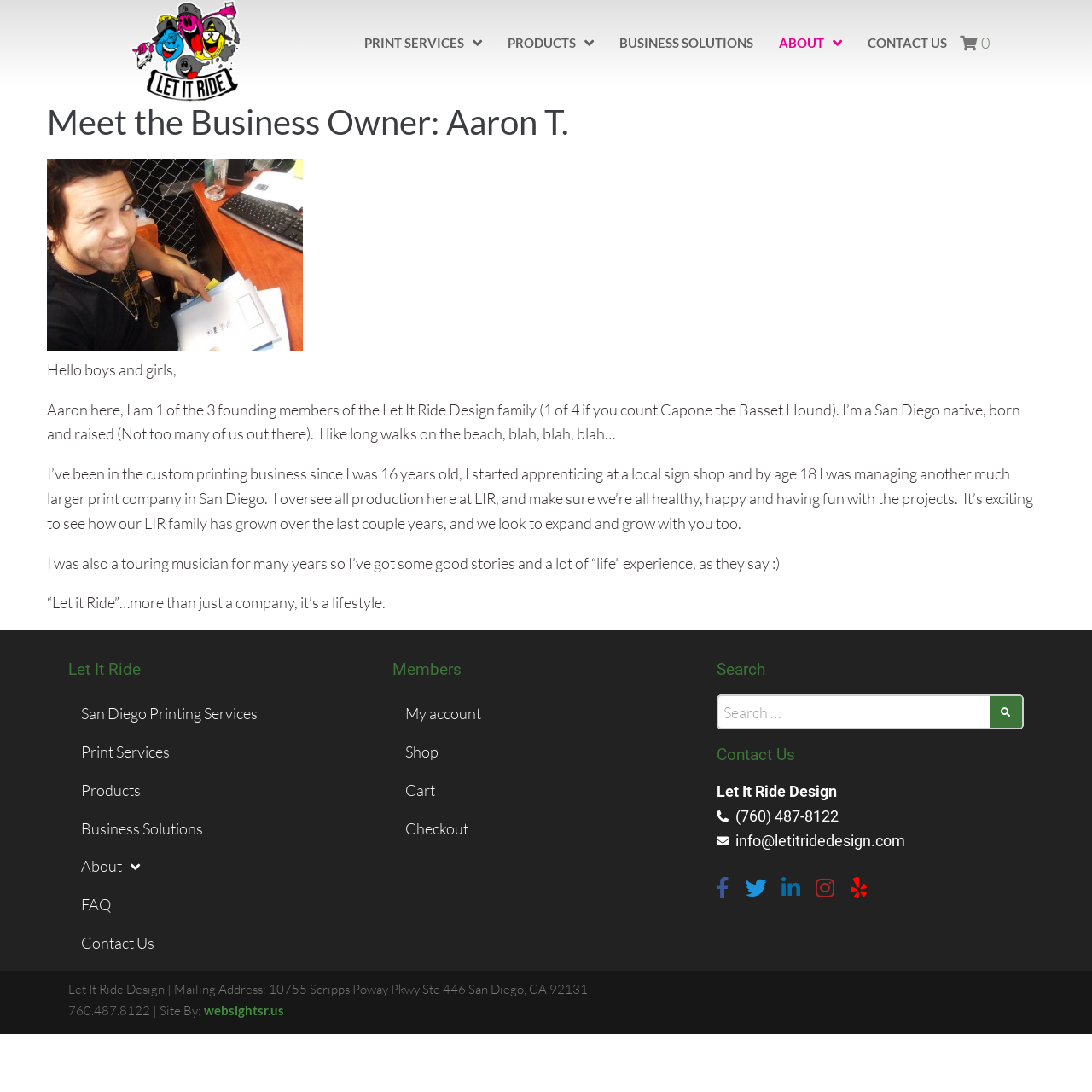What is the name of the company?
Using the information from the image, provide a comprehensive answer to the question.

The company name is mentioned in the logo at the top left corner of the webpage, and also in the 'Meet the Business Owner' section.